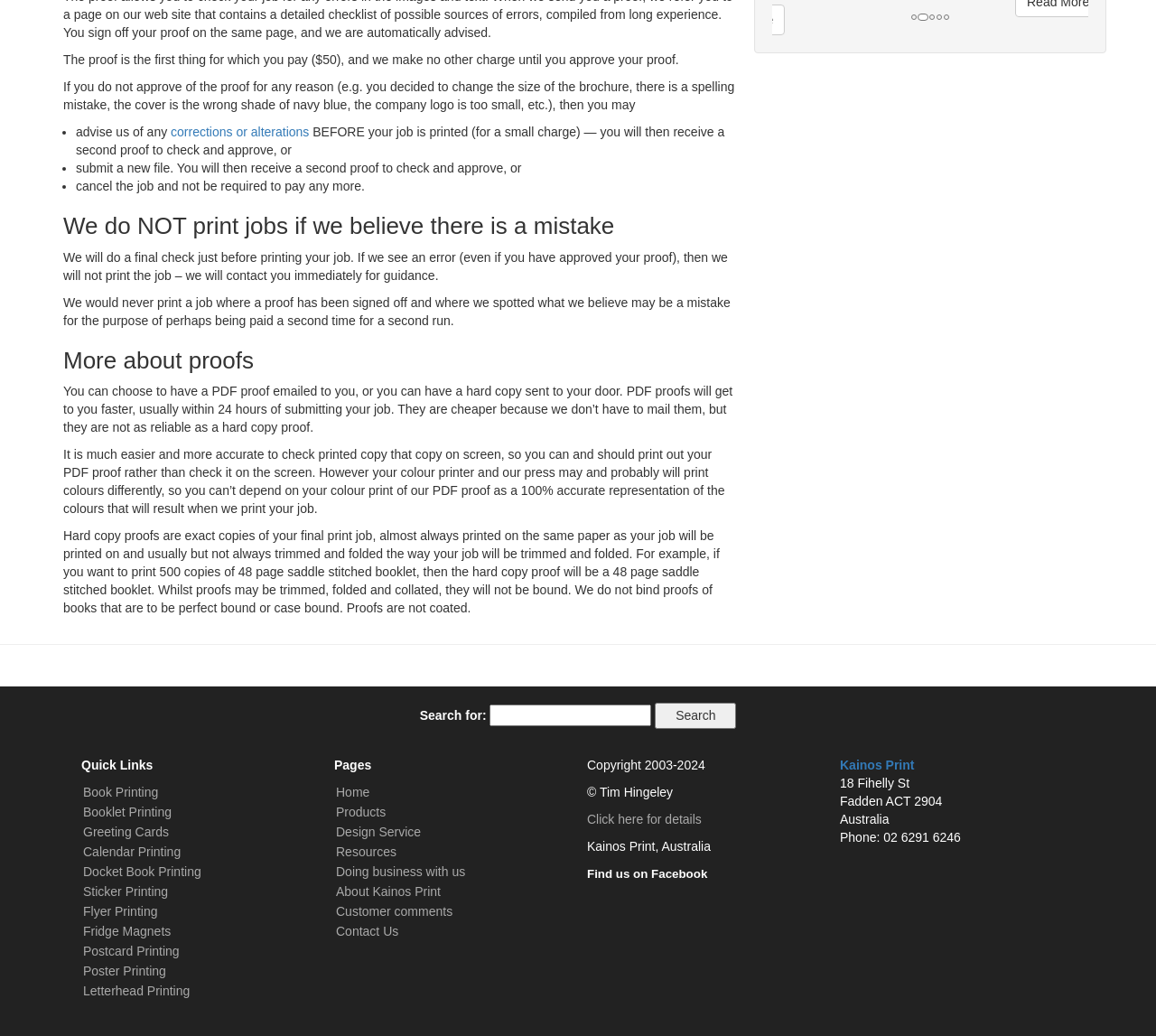Locate the UI element described by Find us on Facebook and provide its bounding box coordinates. Use the format (top-left x, top-left y, bottom-right x, bottom-right y) with all values as floating point numbers between 0 and 1.

[0.508, 0.837, 0.612, 0.85]